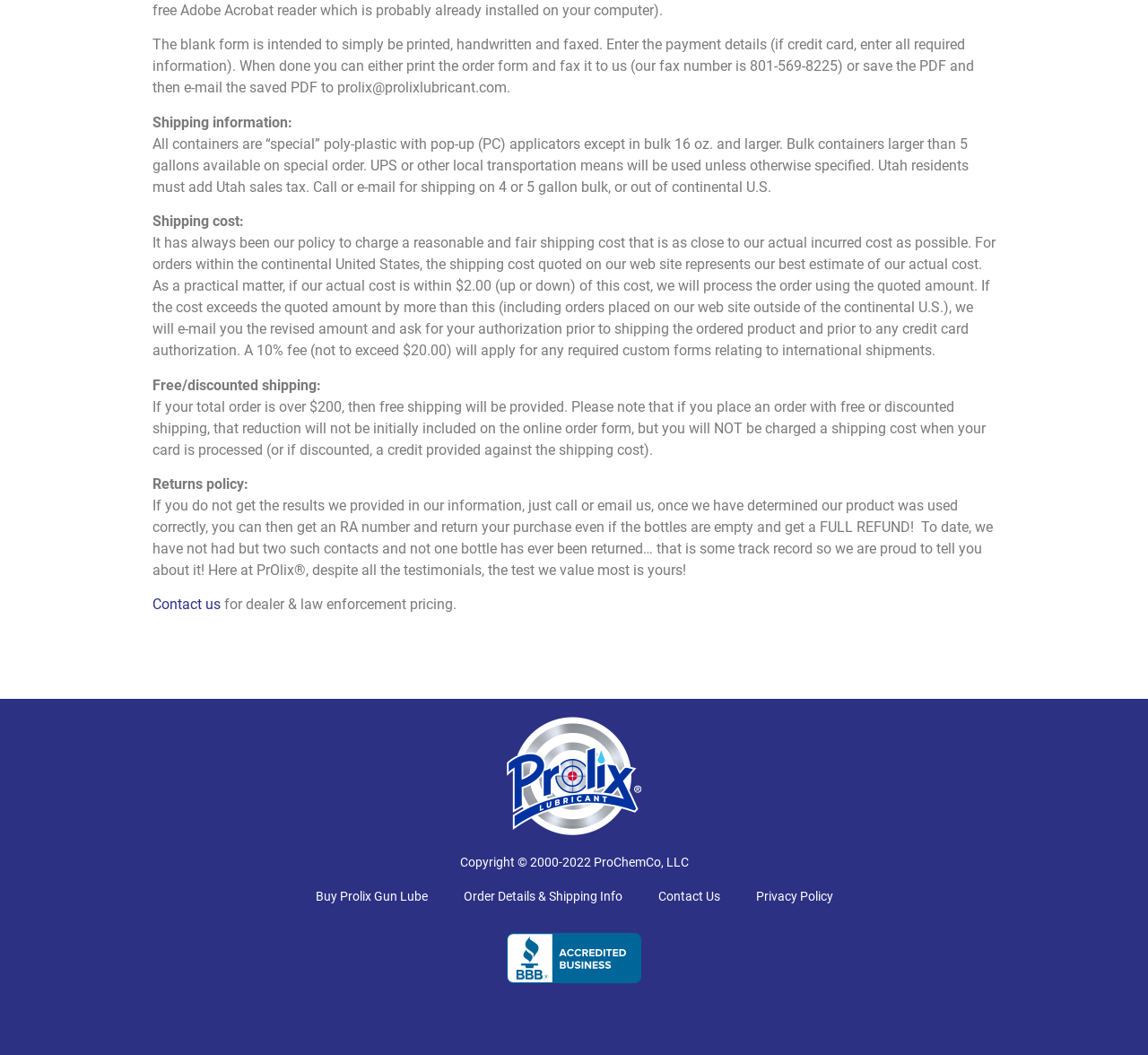Using the webpage screenshot, find the UI element described by Order Details & Shipping Info. Provide the bounding box coordinates in the format (top-left x, top-left y, bottom-right x, bottom-right y), ensuring all values are floating point numbers between 0 and 1.

[0.388, 0.839, 0.557, 0.861]